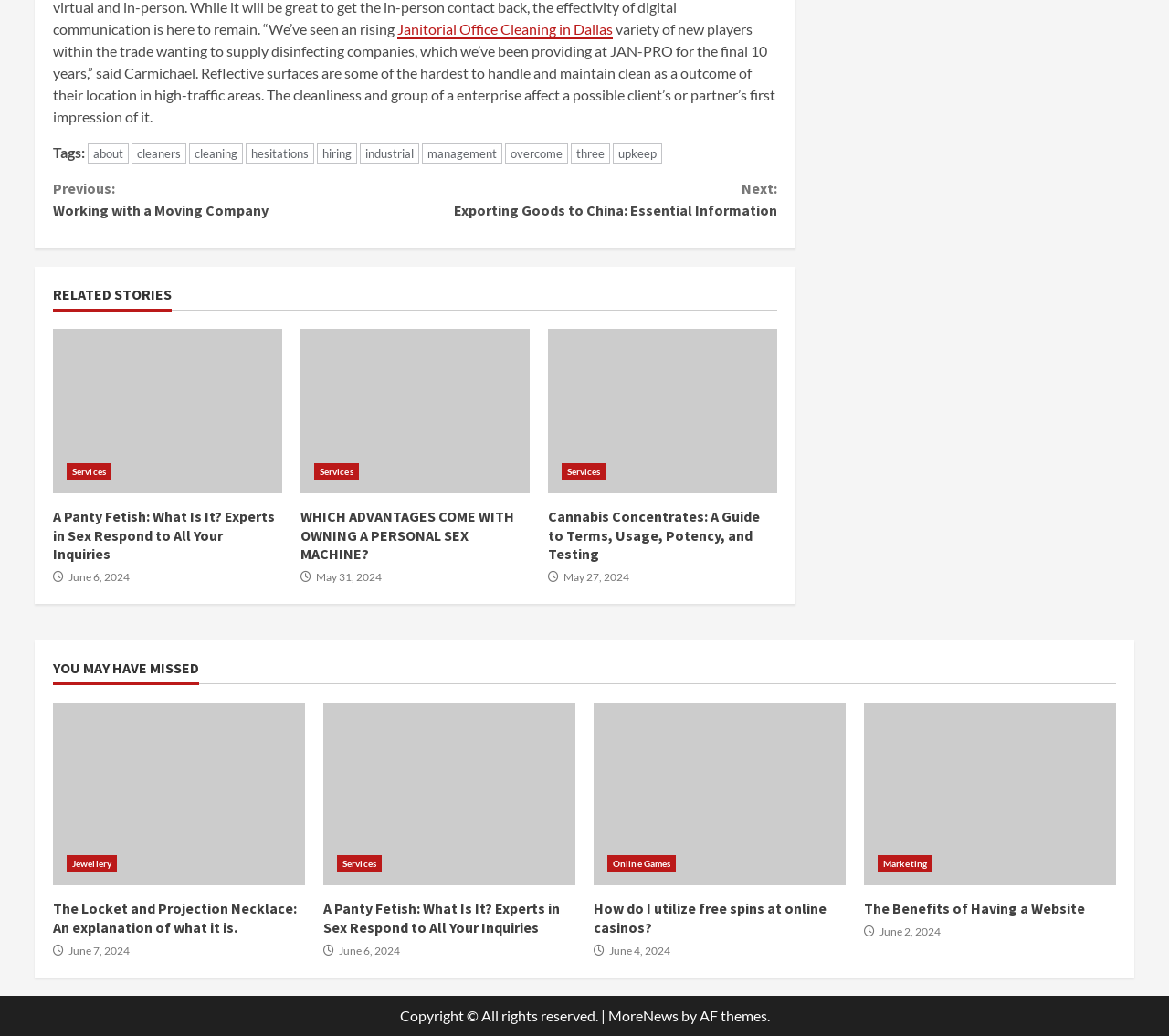Please reply to the following question with a single word or a short phrase:
What is the topic of the article 'Janitorial Office Cleaning in Dallas'?

office cleaning